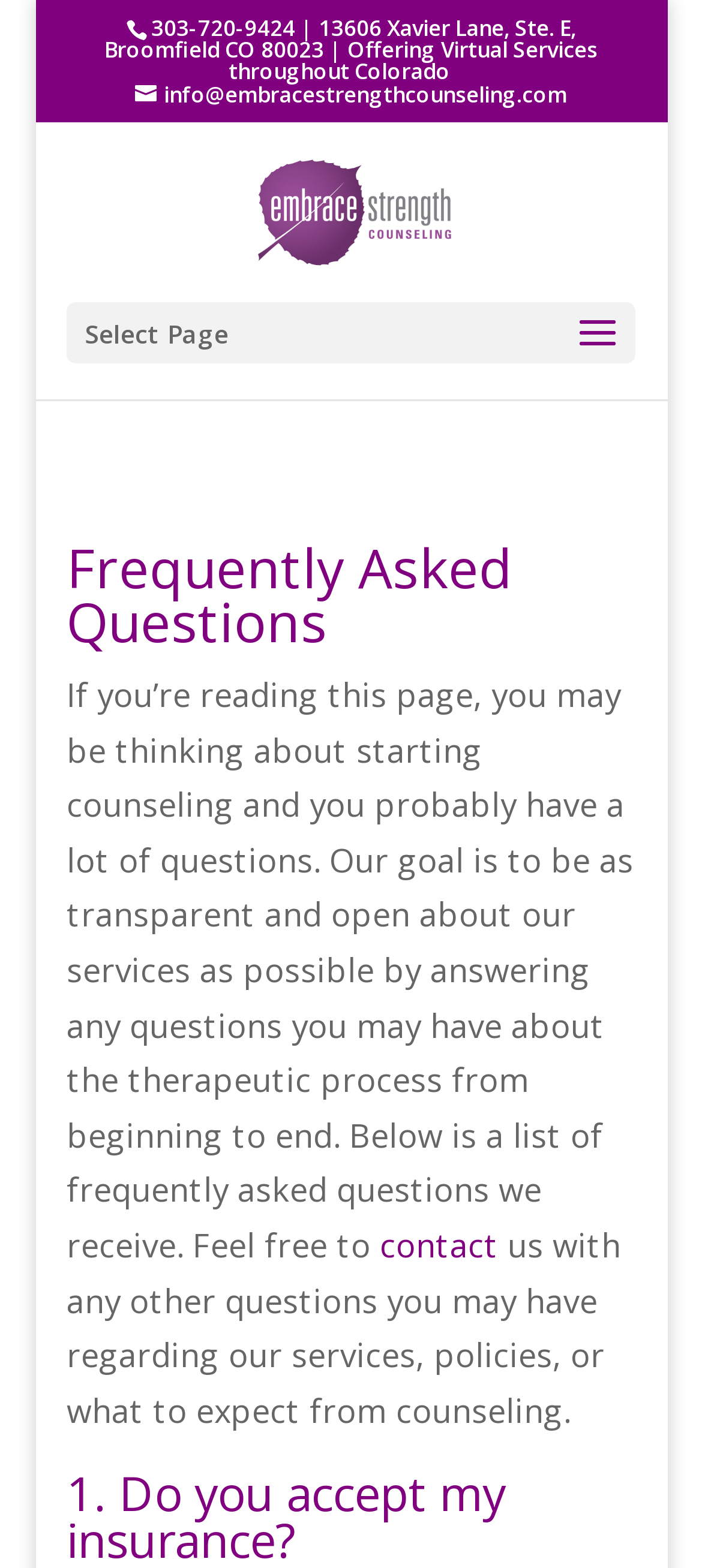What is the main heading displayed on the webpage? Please provide the text.

Frequently Asked Questions